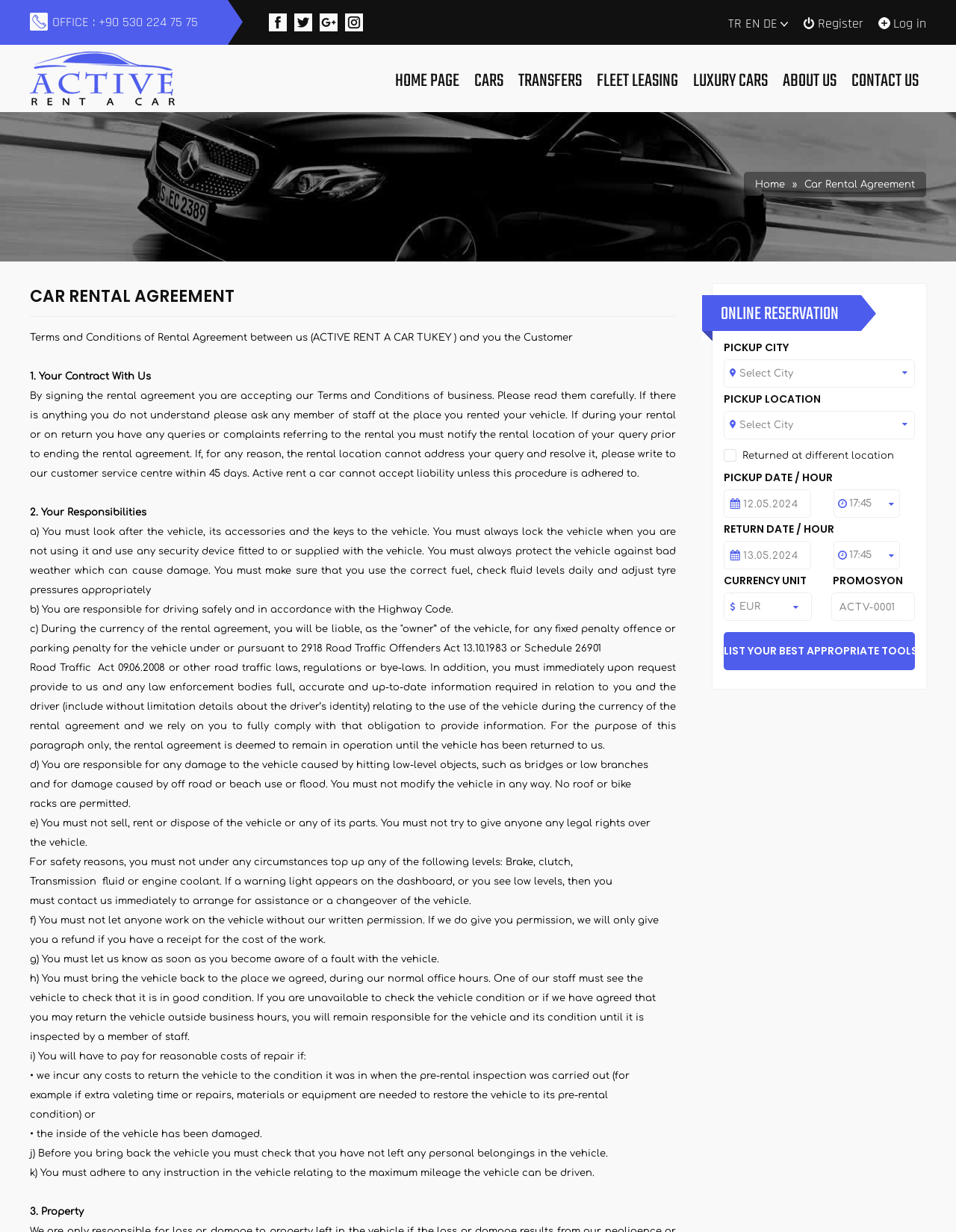Please respond in a single word or phrase: 
What is the purpose of this webpage?

Car Rental Agreement